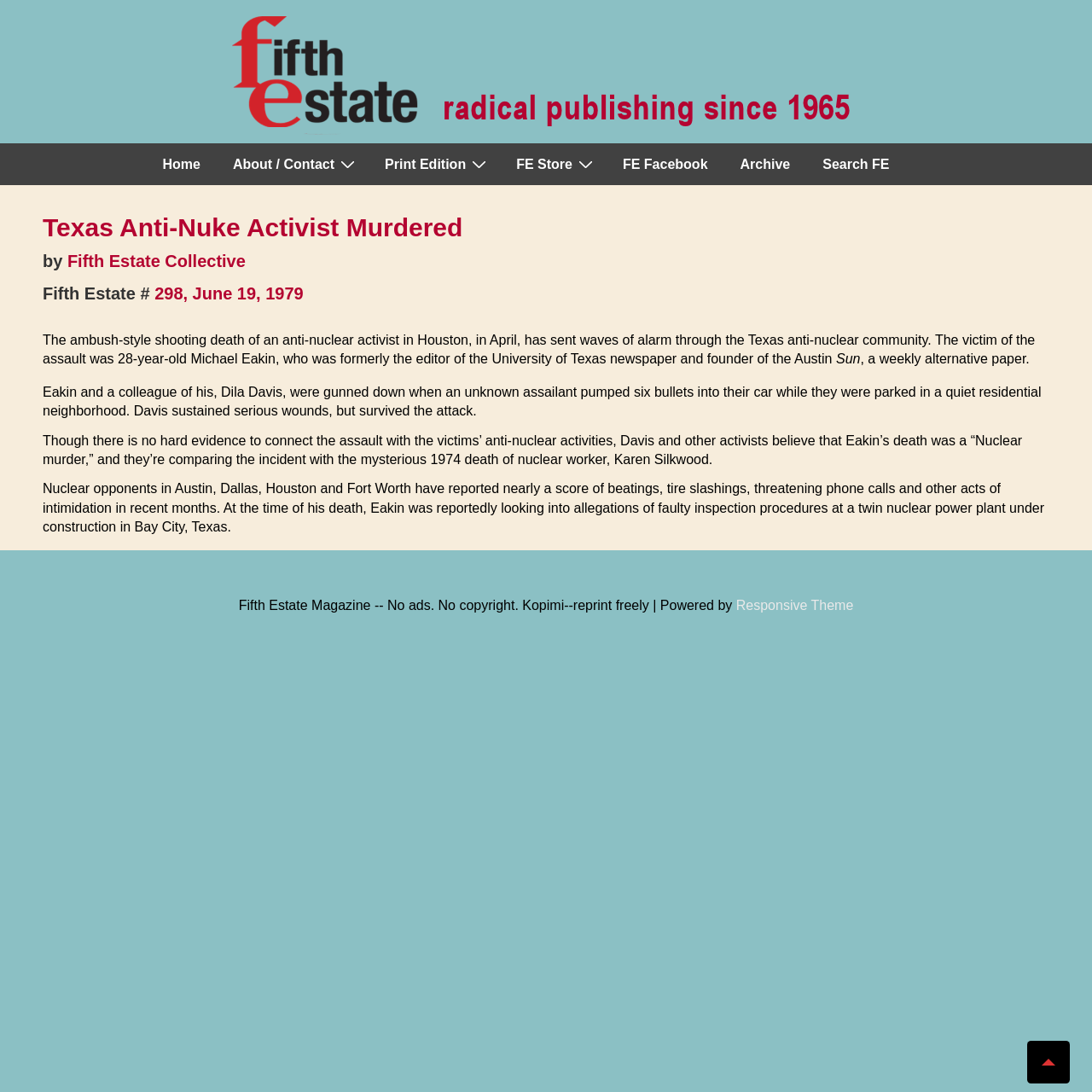Determine the bounding box coordinates of the clickable element necessary to fulfill the instruction: "Click the Fifth Estate logo". Provide the coordinates as four float numbers within the 0 to 1 range, i.e., [left, top, right, bottom].

[0.207, 0.0, 0.793, 0.131]